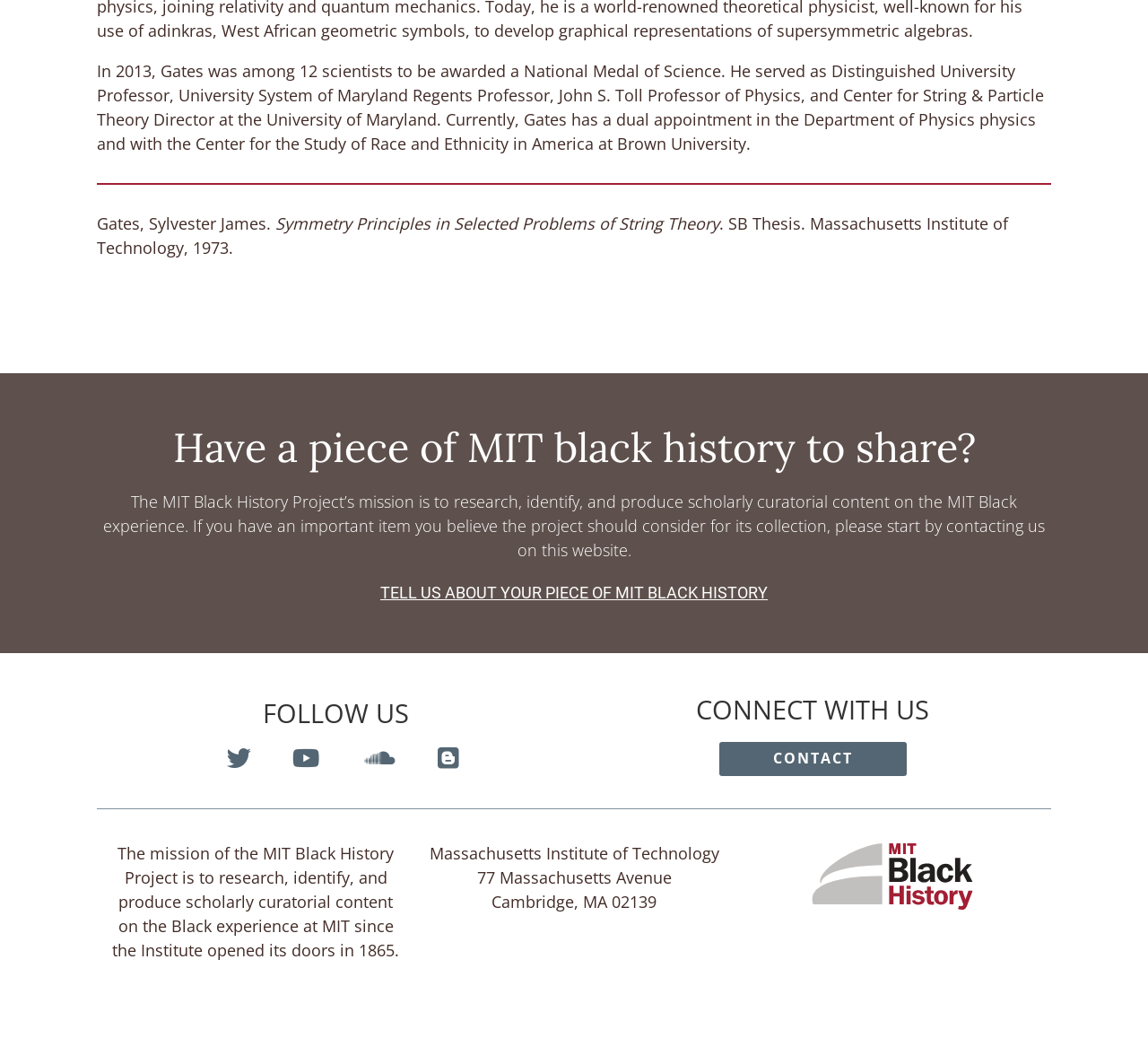What social media platforms can you follow the project on? Analyze the screenshot and reply with just one word or a short phrase.

Twitter, YouTube, Sound Cloud, Blogger